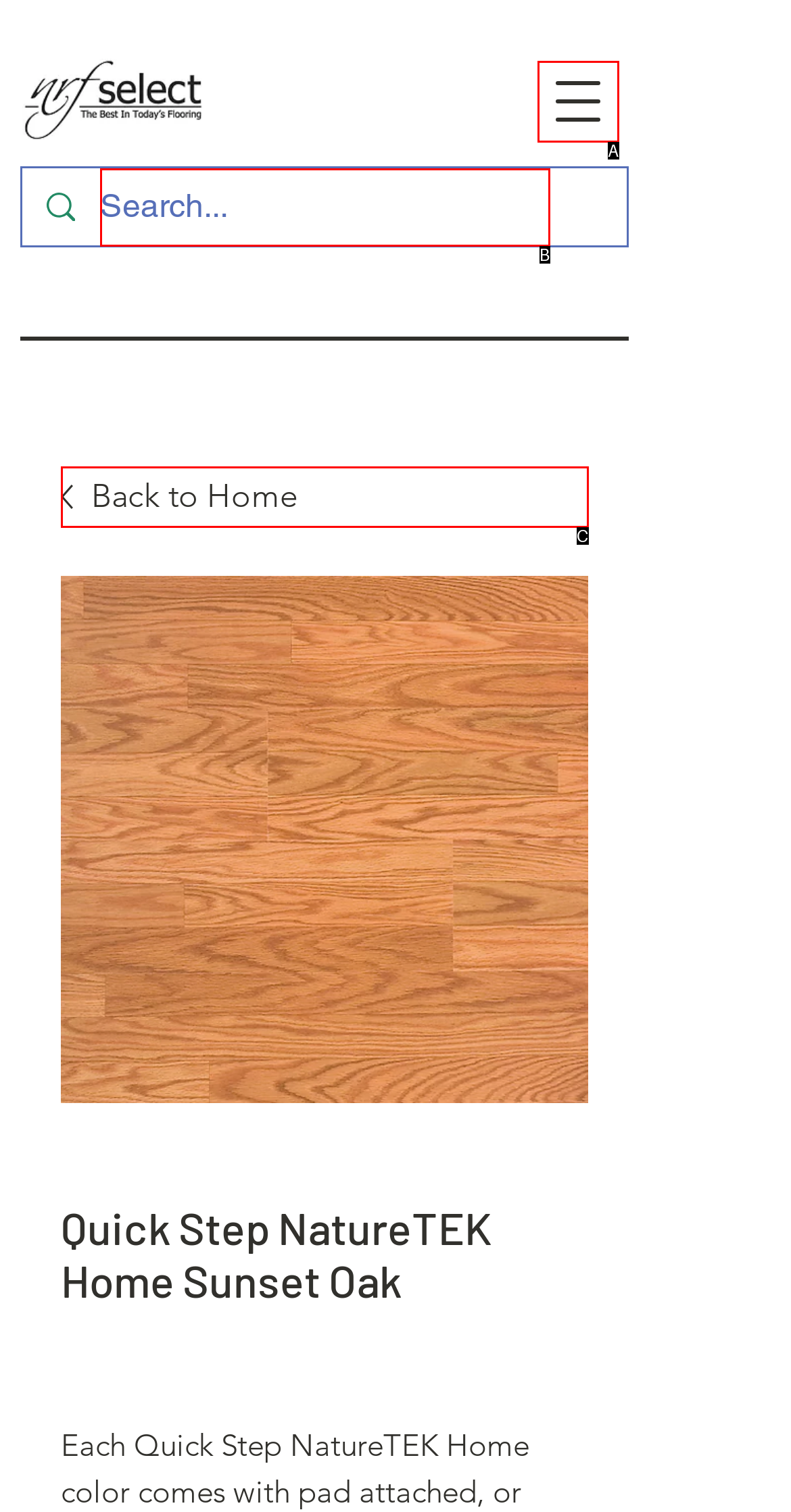Identify the letter of the option that best matches the following description: aria-label="Search..." name="q" placeholder="Search...". Respond with the letter directly.

B